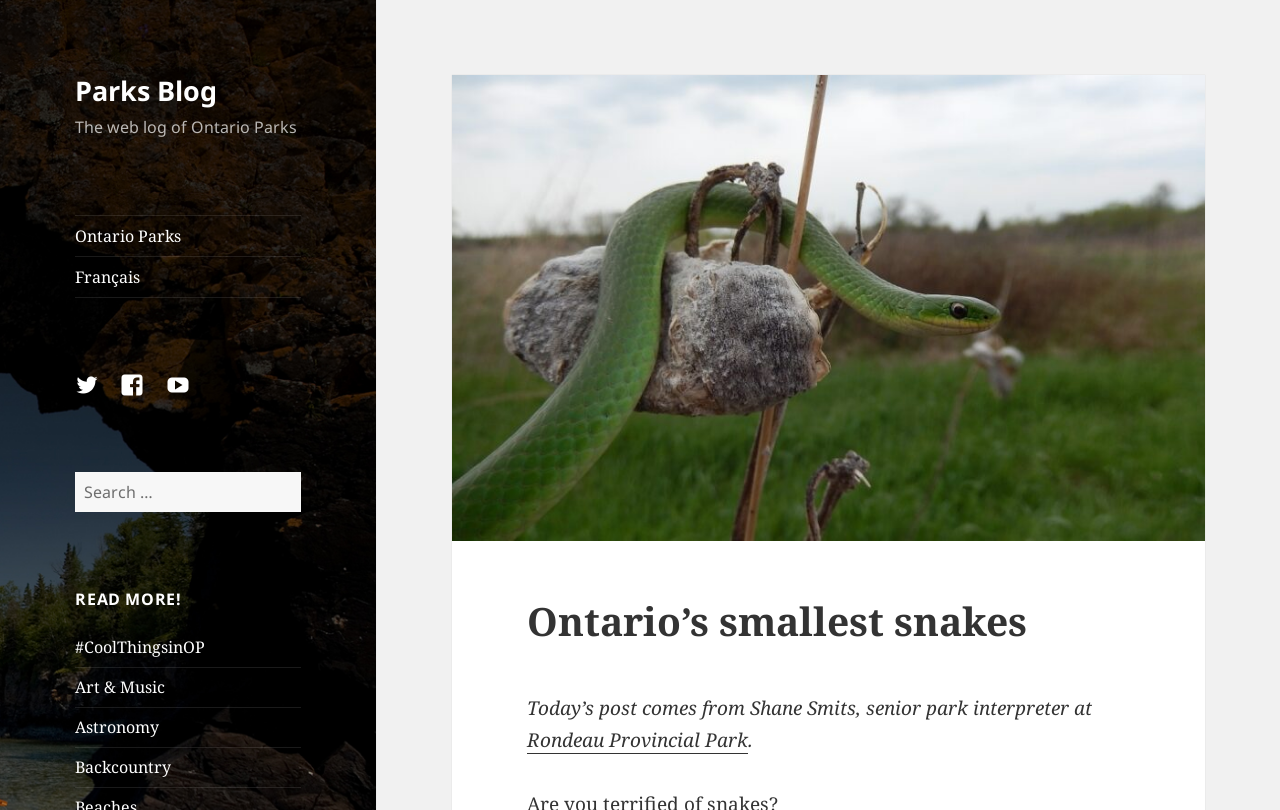Using the image as a reference, answer the following question in as much detail as possible:
How many social media links are there?

I counted the number of social media links by looking at the link elements with icons, which are ' Twitter', ' Facebook Page', and ' YouTube Channel', and found that there are three of them.